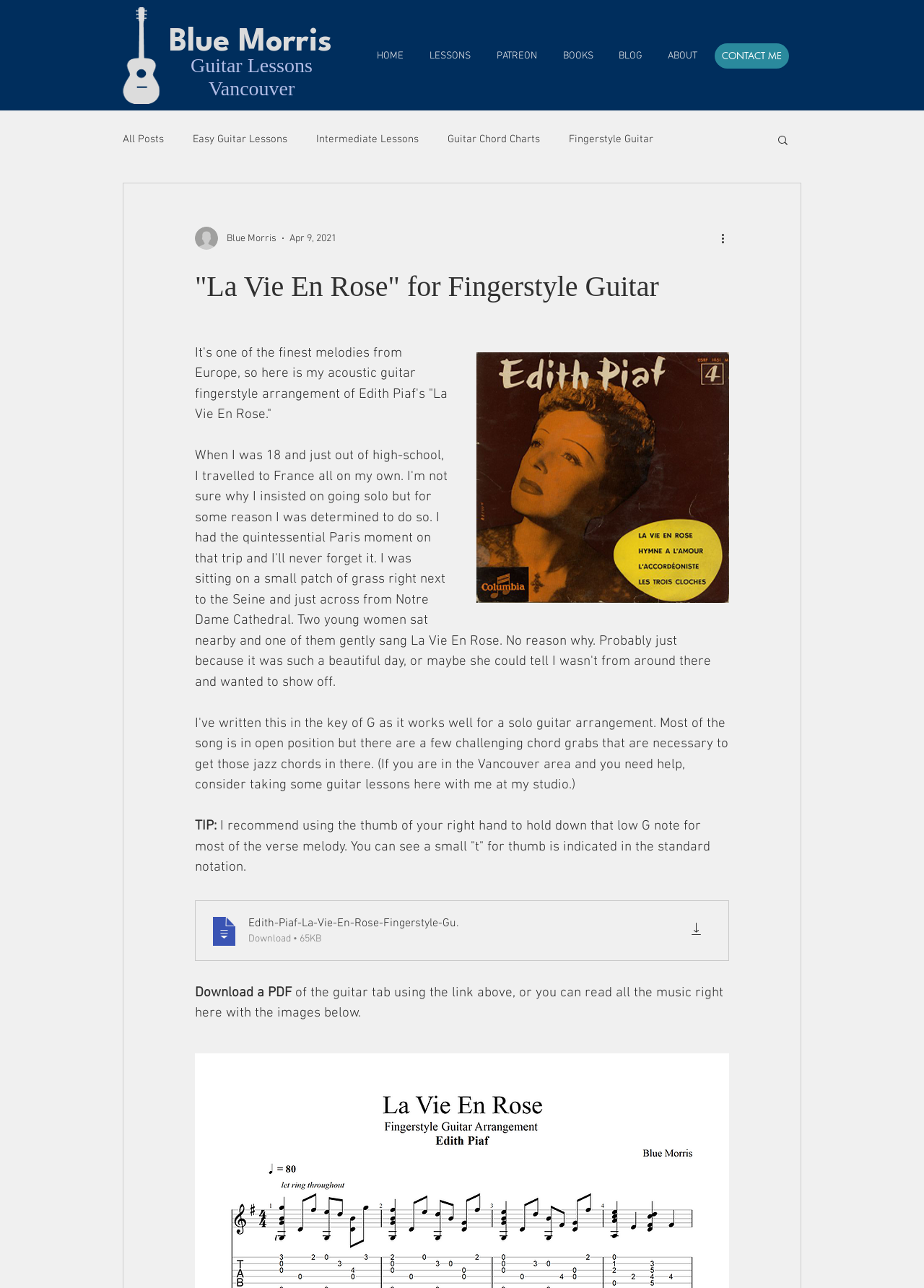Please indicate the bounding box coordinates for the clickable area to complete the following task: "Click on the 'HOME' link". The coordinates should be specified as four float numbers between 0 and 1, i.e., [left, top, right, bottom].

[0.39, 0.035, 0.447, 0.052]